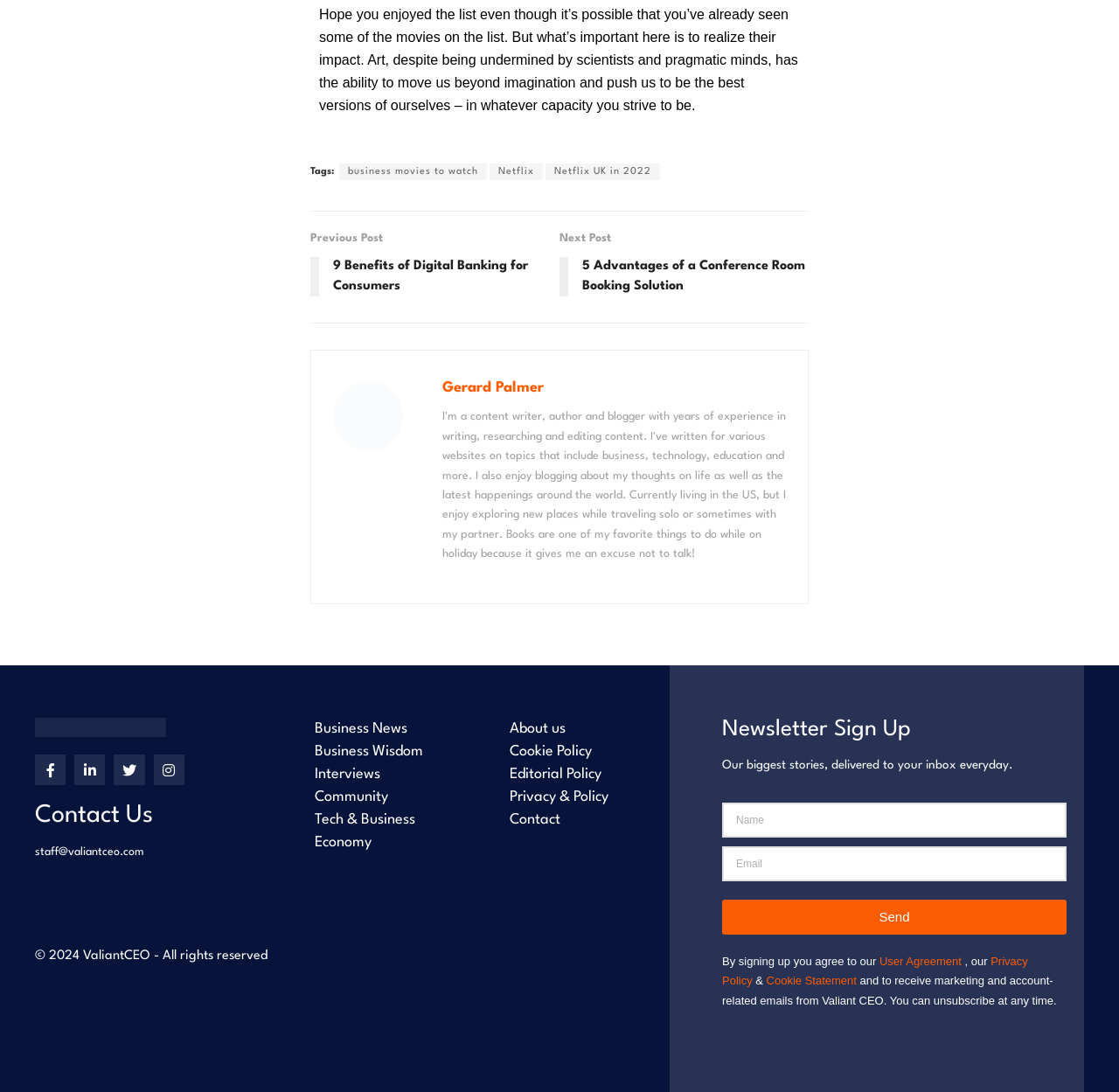Locate the bounding box coordinates of the element I should click to achieve the following instruction: "Contact the author Gerard Palmer".

[0.395, 0.348, 0.486, 0.362]